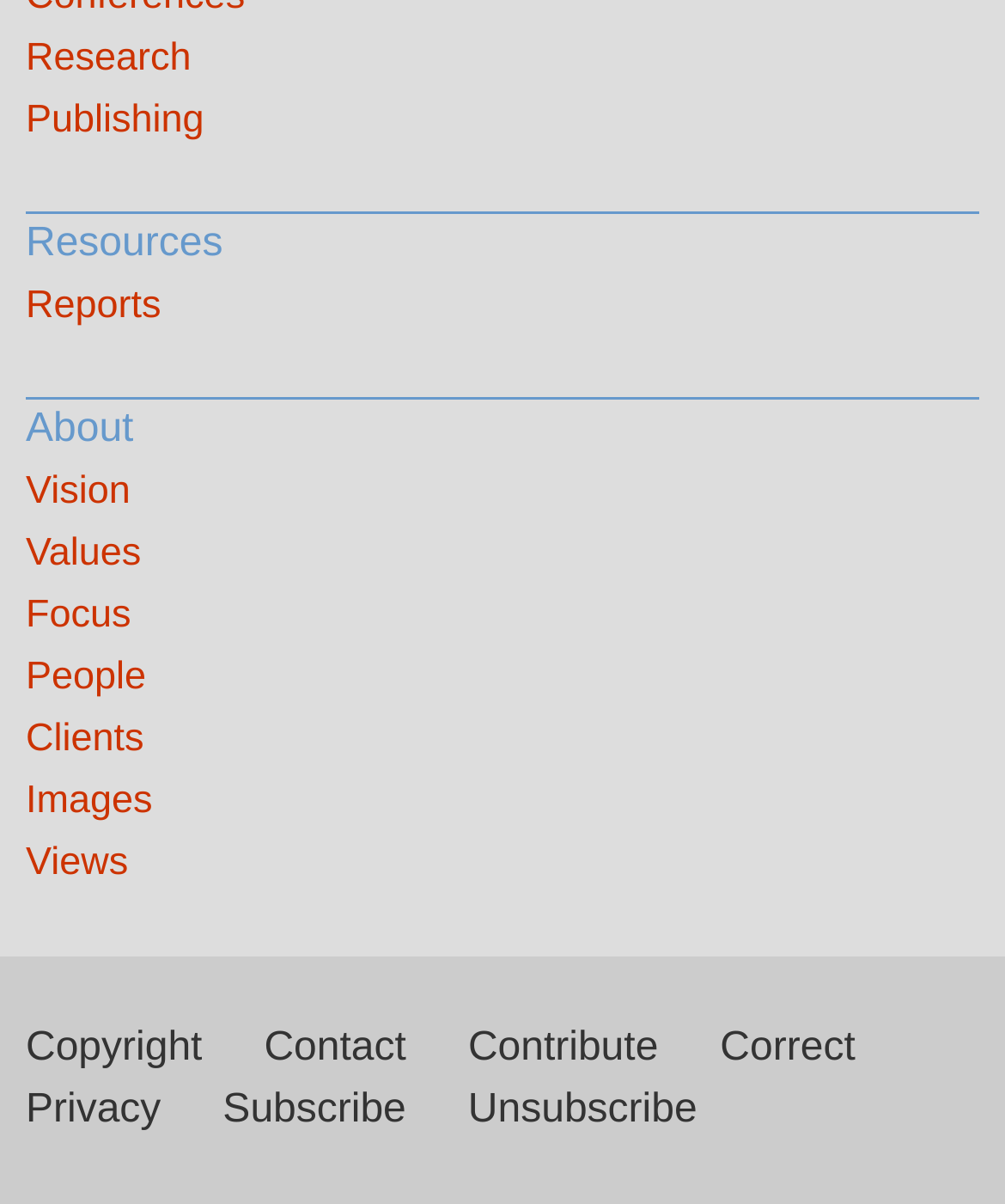Identify the bounding box coordinates of the area you need to click to perform the following instruction: "View research resources".

[0.026, 0.023, 0.974, 0.075]